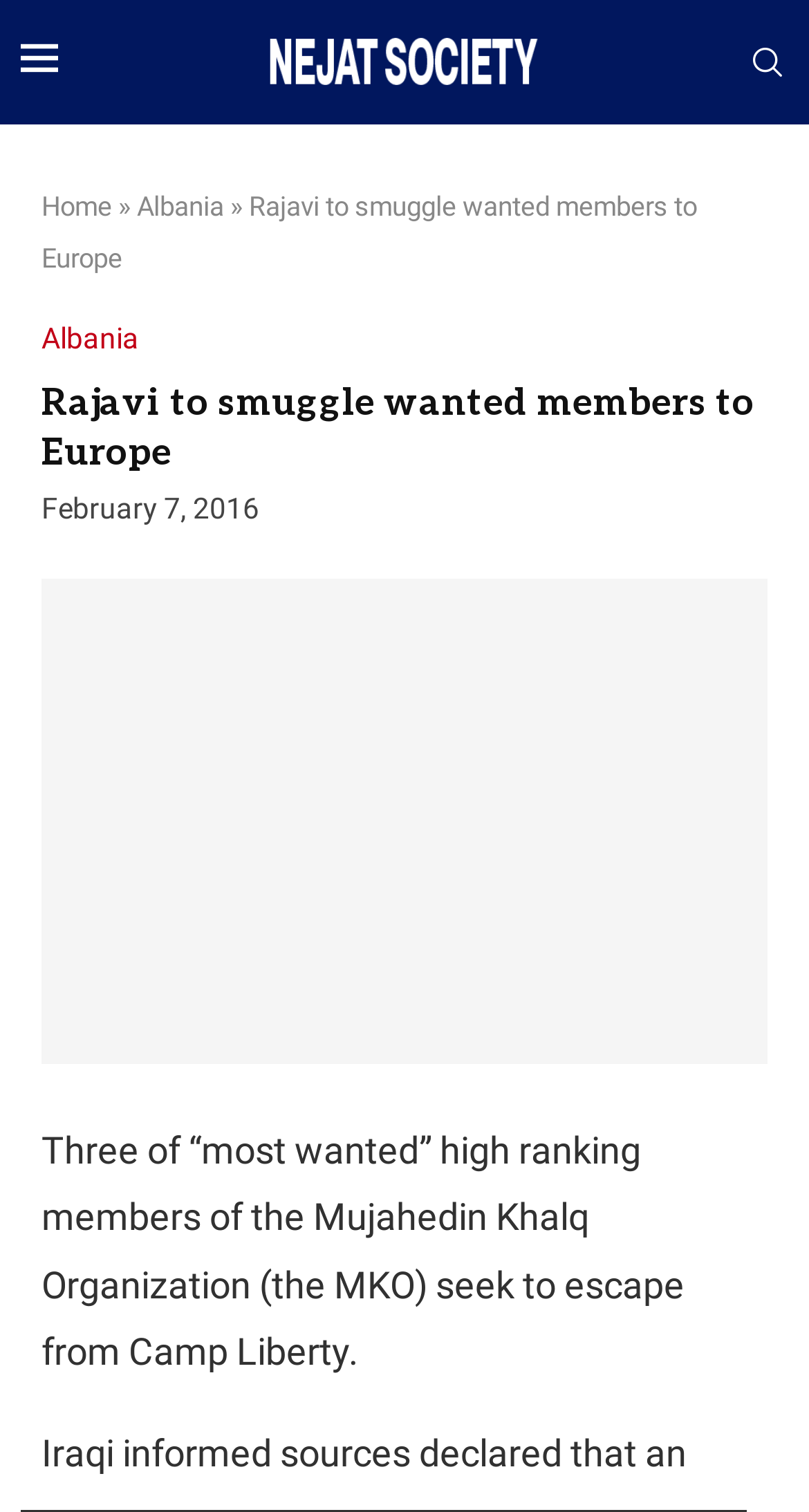Bounding box coordinates are specified in the format (top-left x, top-left y, bottom-right x, bottom-right y). All values are floating point numbers bounded between 0 and 1. Please provide the bounding box coordinate of the region this sentence describes: alt="Mackin"

None